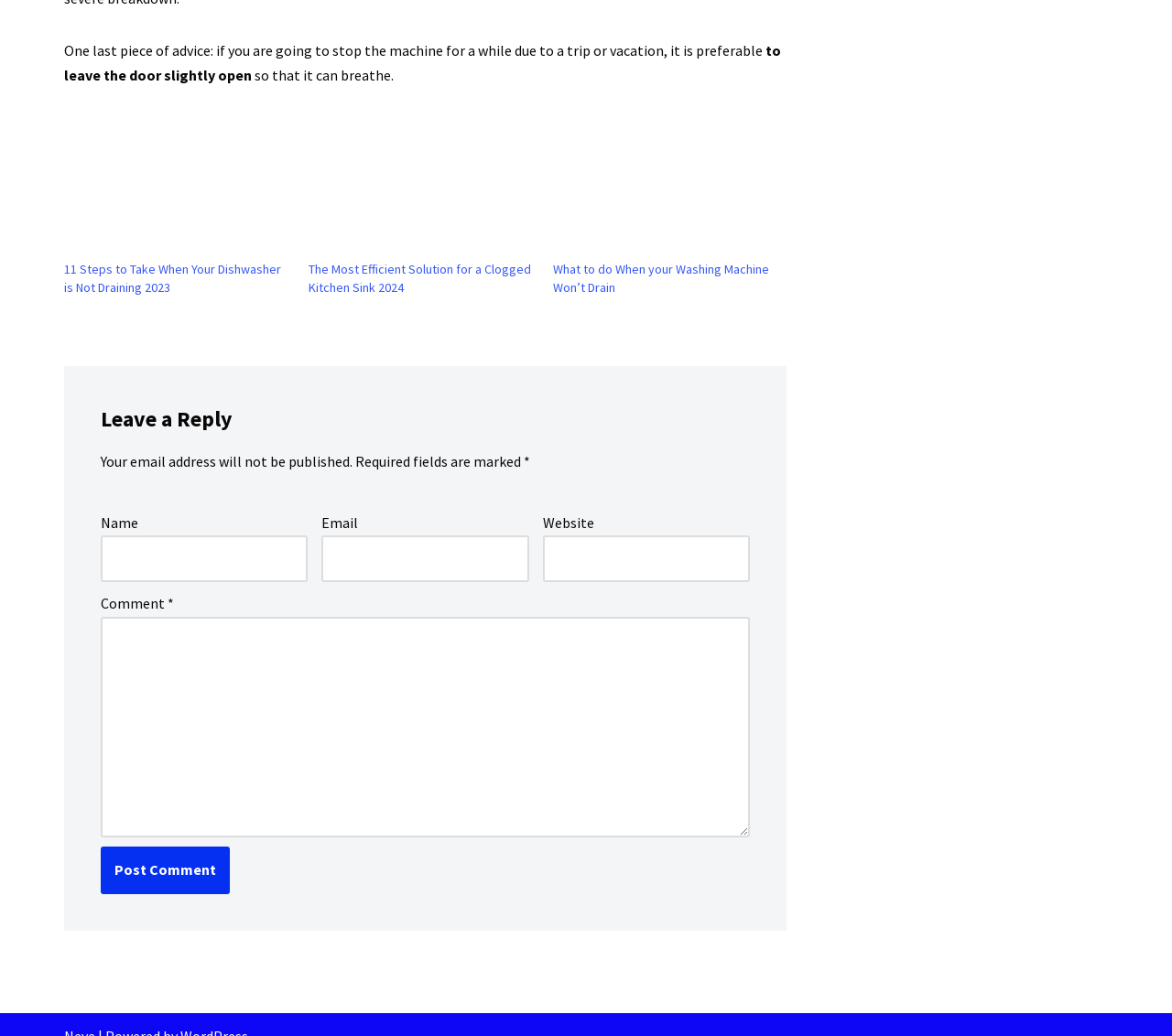Identify the bounding box coordinates of the area that should be clicked in order to complete the given instruction: "Read the article about 9 DIY miter saw table plans". The bounding box coordinates should be four float numbers between 0 and 1, i.e., [left, top, right, bottom].

None